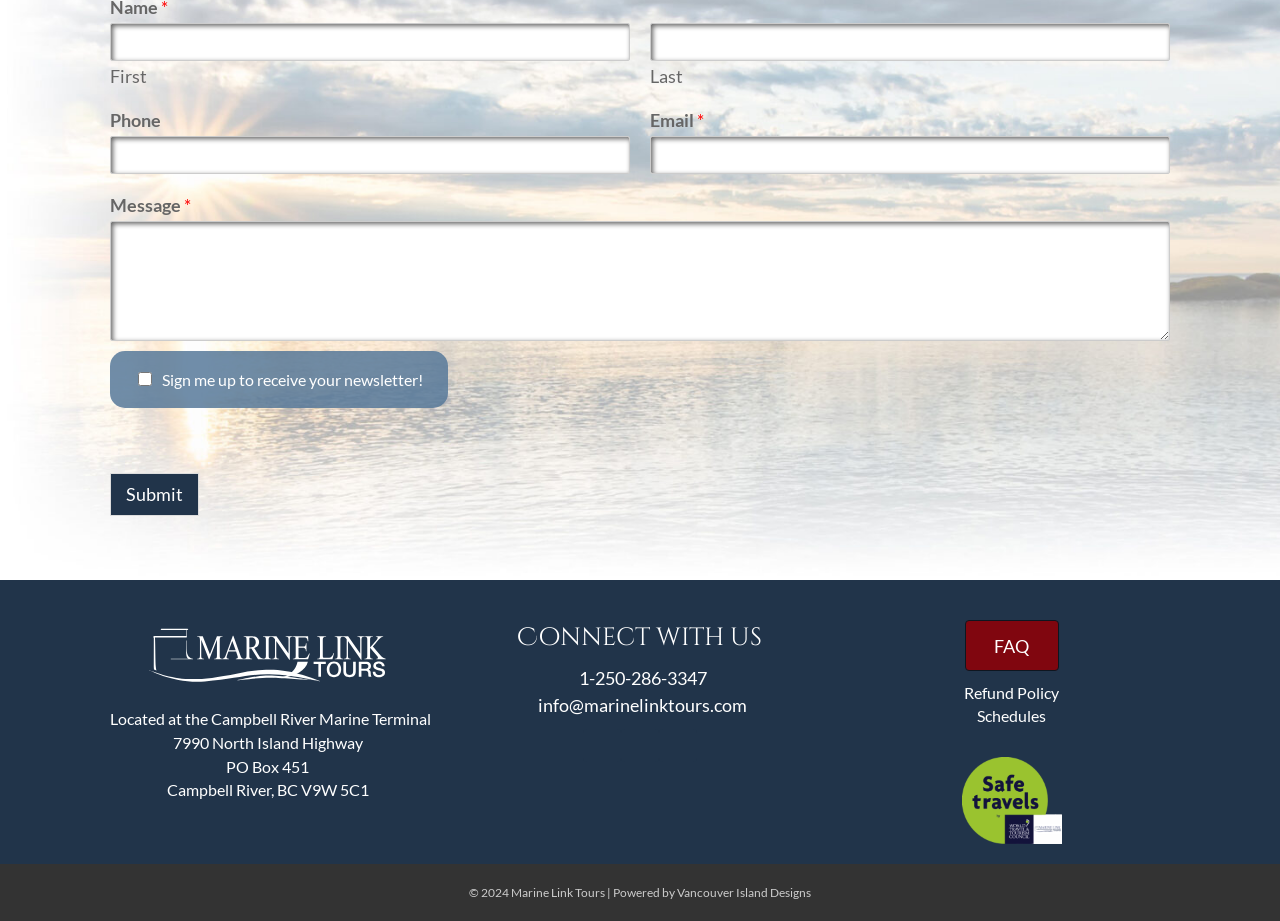Extract the bounding box coordinates for the described element: "Submit". The coordinates should be represented as four float numbers between 0 and 1: [left, top, right, bottom].

[0.086, 0.513, 0.155, 0.56]